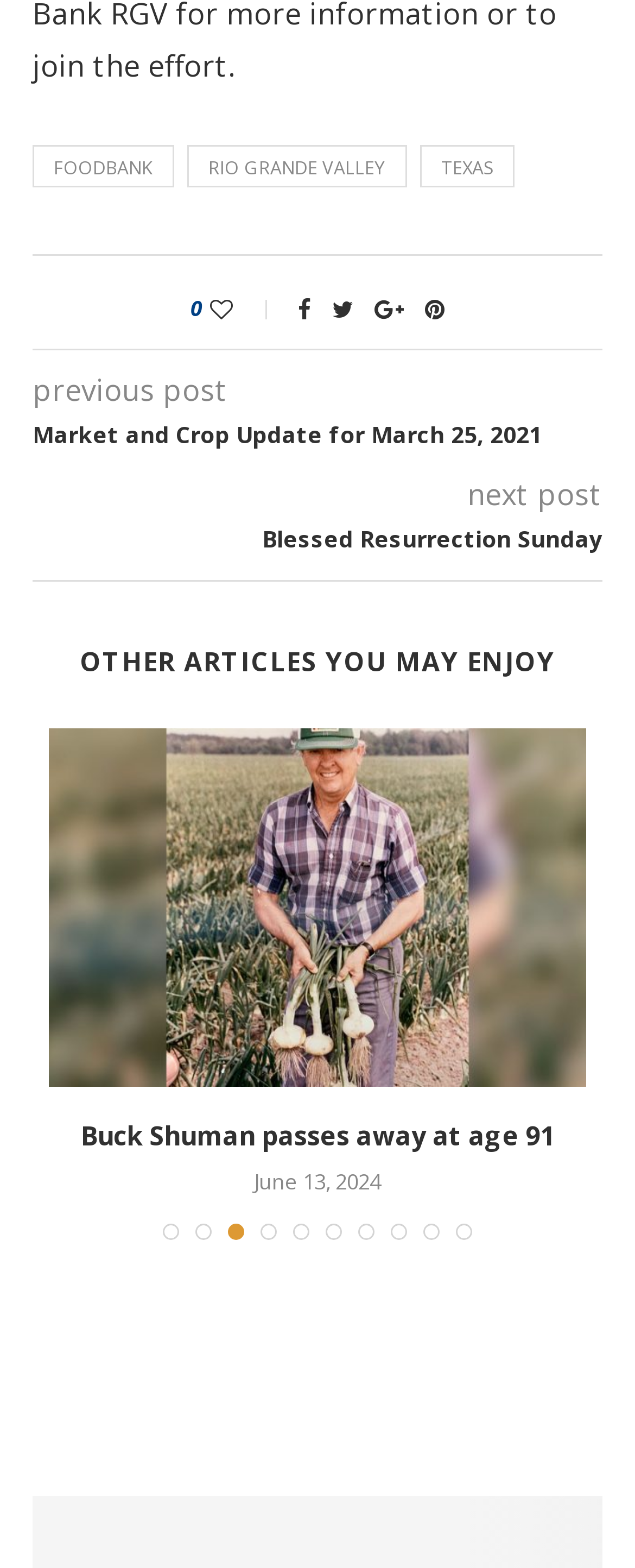Determine the bounding box coordinates for the HTML element described here: "Twitter".

[0.523, 0.187, 0.556, 0.207]